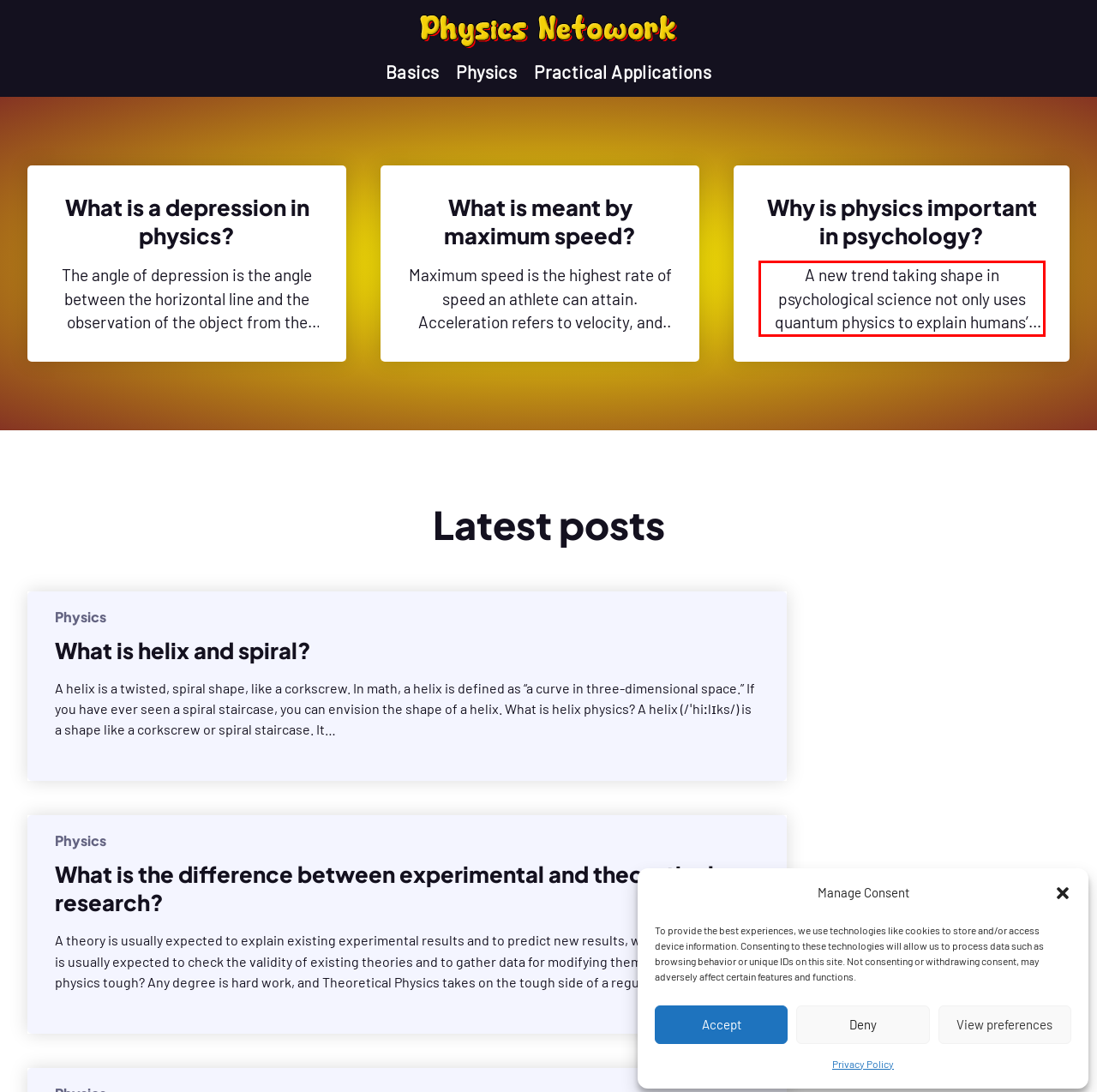Look at the screenshot of the webpage, locate the red rectangle bounding box, and generate the text content that it contains.

A new trend taking shape in psychological science not only uses quantum physics to explain humans’ (sometimes) paradoxical thinking, but may also help researchers resolve certain…